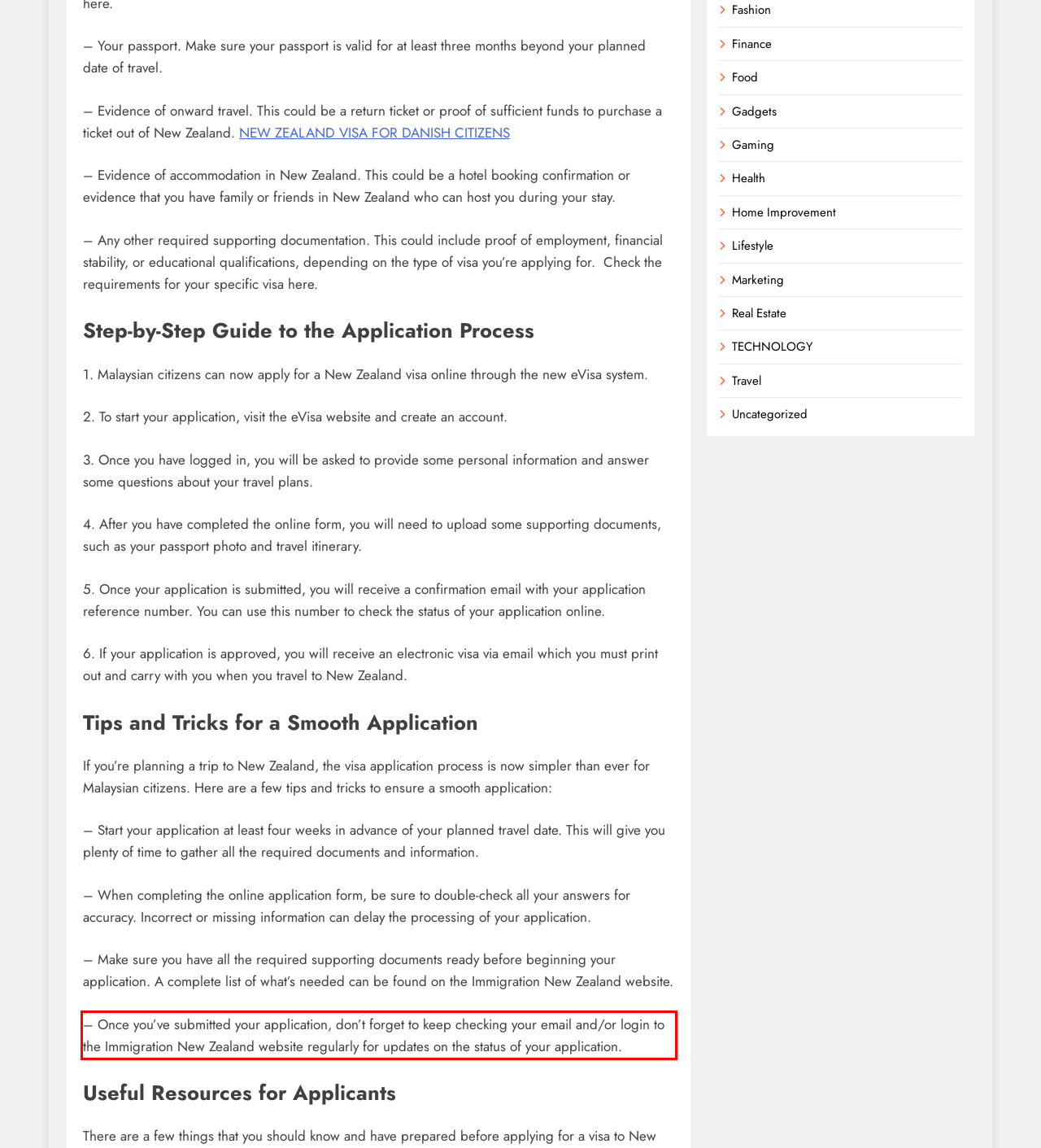Within the provided webpage screenshot, find the red rectangle bounding box and perform OCR to obtain the text content.

– Once you’ve submitted your application, don’t forget to keep checking your email and/or login to the Immigration New Zealand website regularly for updates on the status of your application.